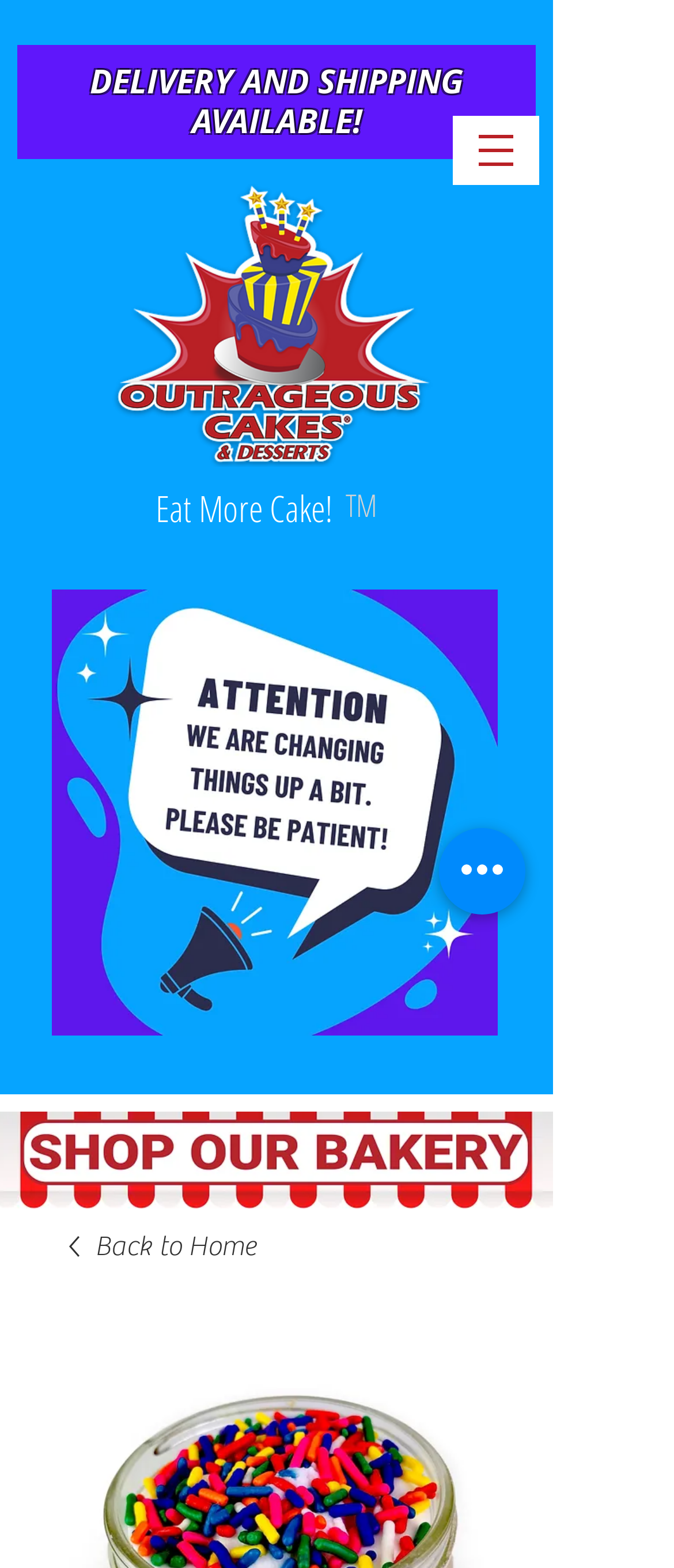What is the theme of the website?
Look at the image and respond to the question as thoroughly as possible.

I inferred the theme of the website by looking at the meta description, which mentions a vanilla cupcake with vanilla buttercream frosting and loads of sprinkles. This suggests that the website is related to cakes and baking.